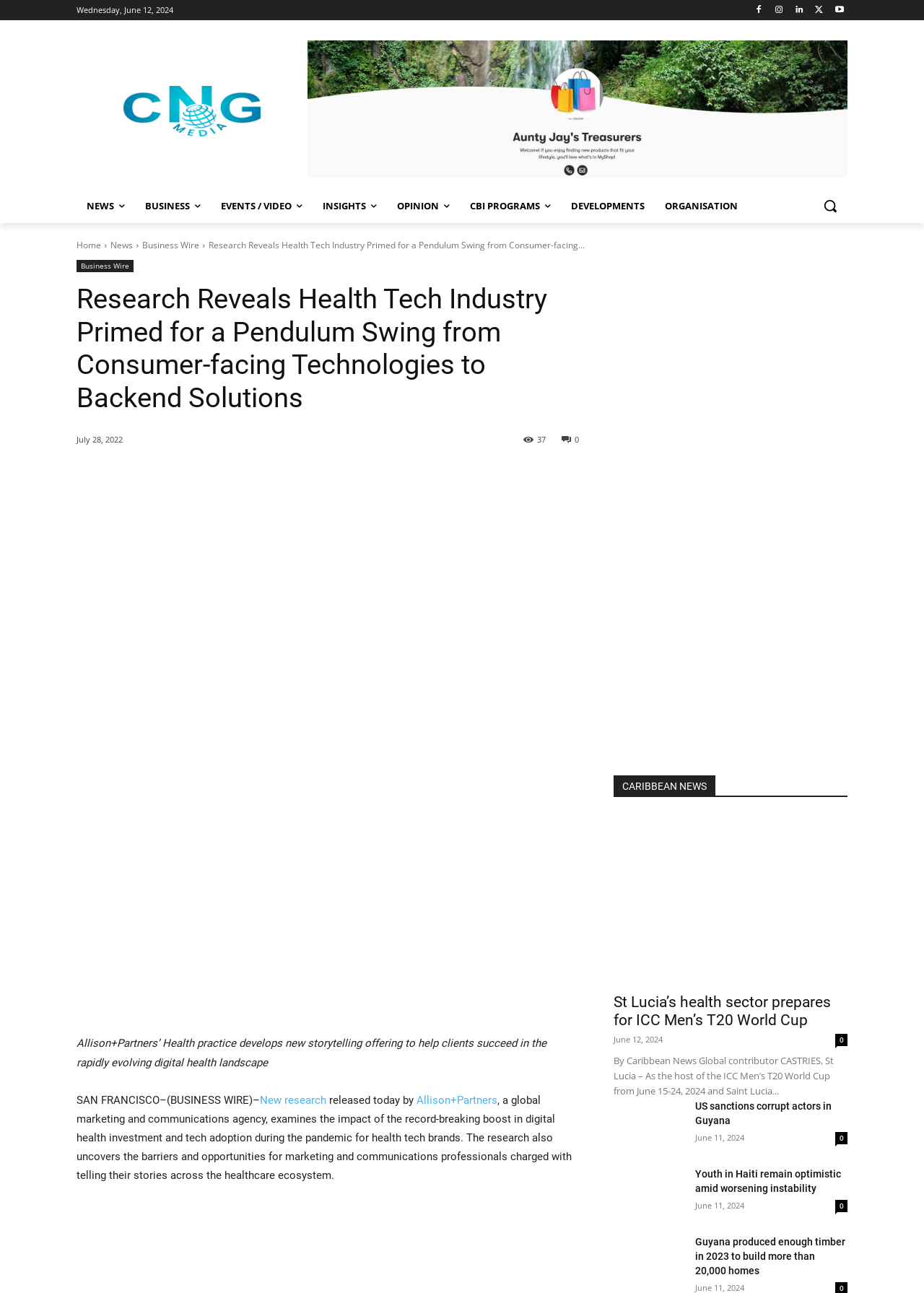Please provide the bounding box coordinates for the element that needs to be clicked to perform the following instruction: "Click the 'Search' button". The coordinates should be given as four float numbers between 0 and 1, i.e., [left, top, right, bottom].

[0.88, 0.146, 0.917, 0.173]